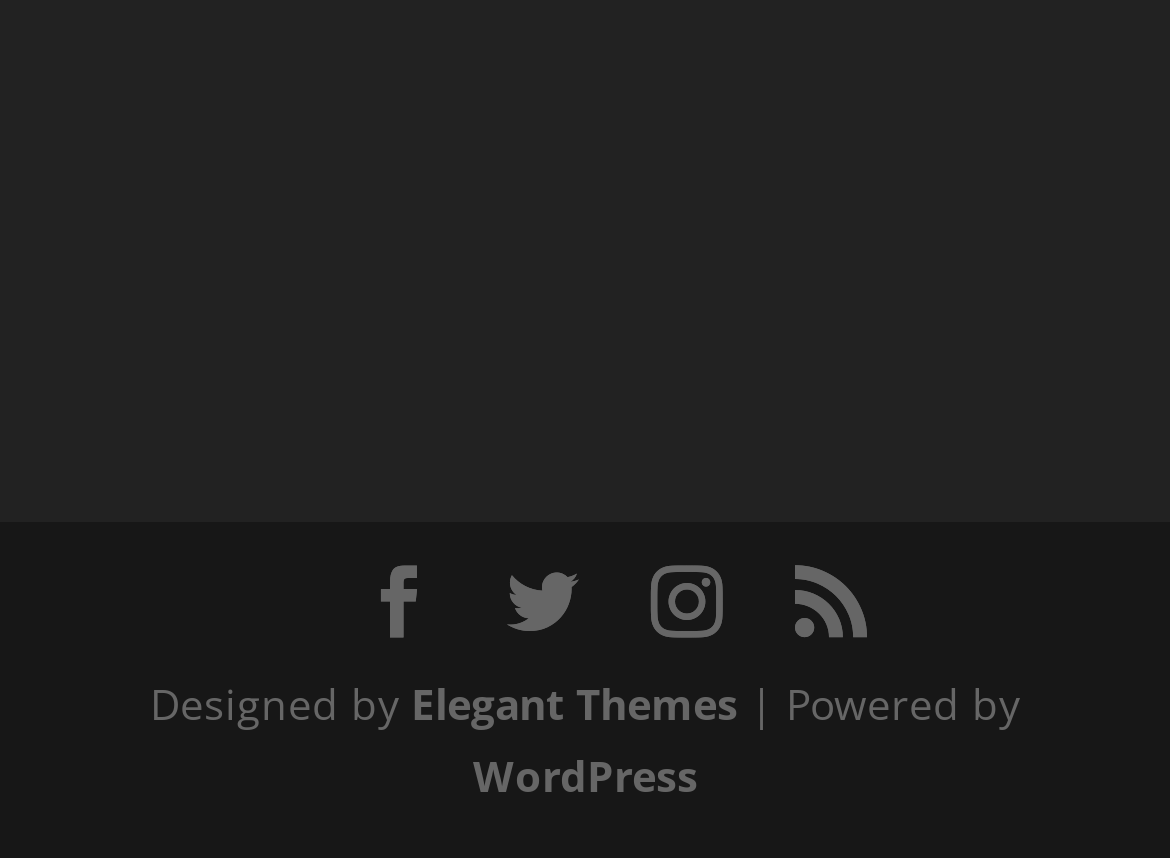Using the description "Share", predict the bounding box of the relevant HTML element.

None